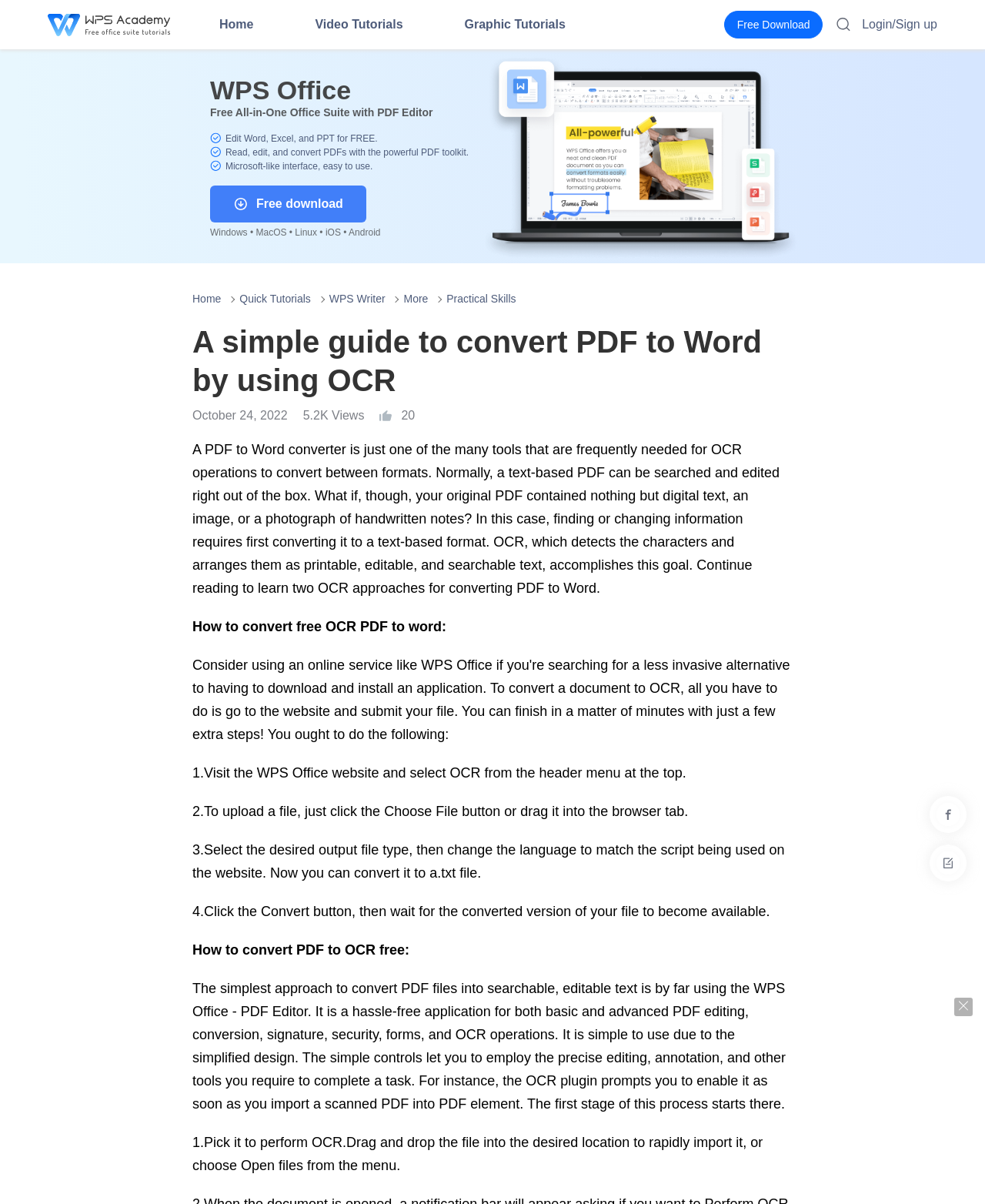Please respond to the question with a concise word or phrase:
How many steps are involved in converting PDF to Word using OCR?

4